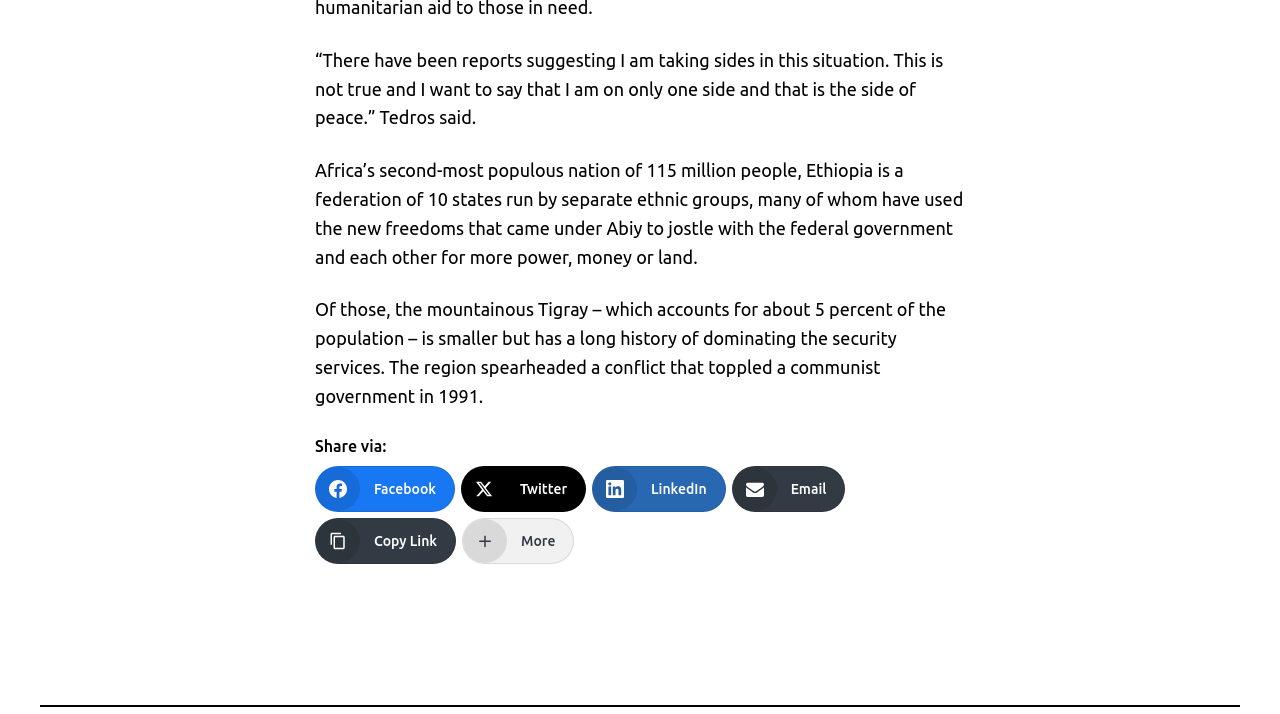What percentage of the population is Tigray?
Refer to the image and provide a detailed answer to the question.

The text 'Of those, the mountainous Tigray – which accounts for about 5 percent of the population...' indicates that Tigray accounts for about 5 percent of the population.